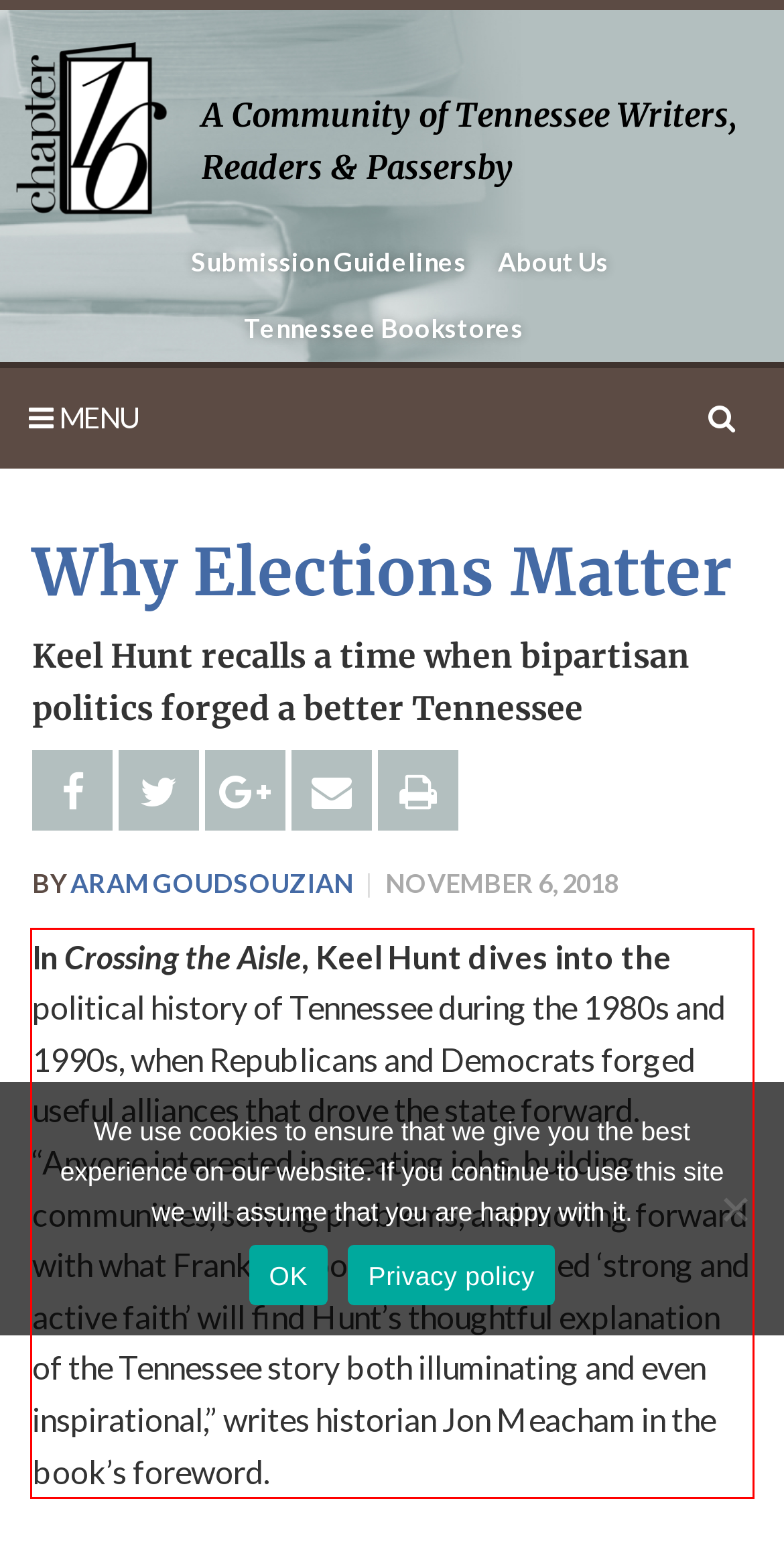You are given a webpage screenshot with a red bounding box around a UI element. Extract and generate the text inside this red bounding box.

In Crossing the Aisle, Keel Hunt dives into the political history of Tennessee during the 1980s and 1990s, when Republicans and Democrats forged useful alliances that drove the state forward. “Anyone interested in creating jobs, building communities, solving problems, and moving forward with what Franklin Roosevelt once called ‘strong and active faith’ will find Hunt’s thoughtful explanation of the Tennessee story both illuminating and even inspirational,” writes historian Jon Meacham in the book’s foreword.